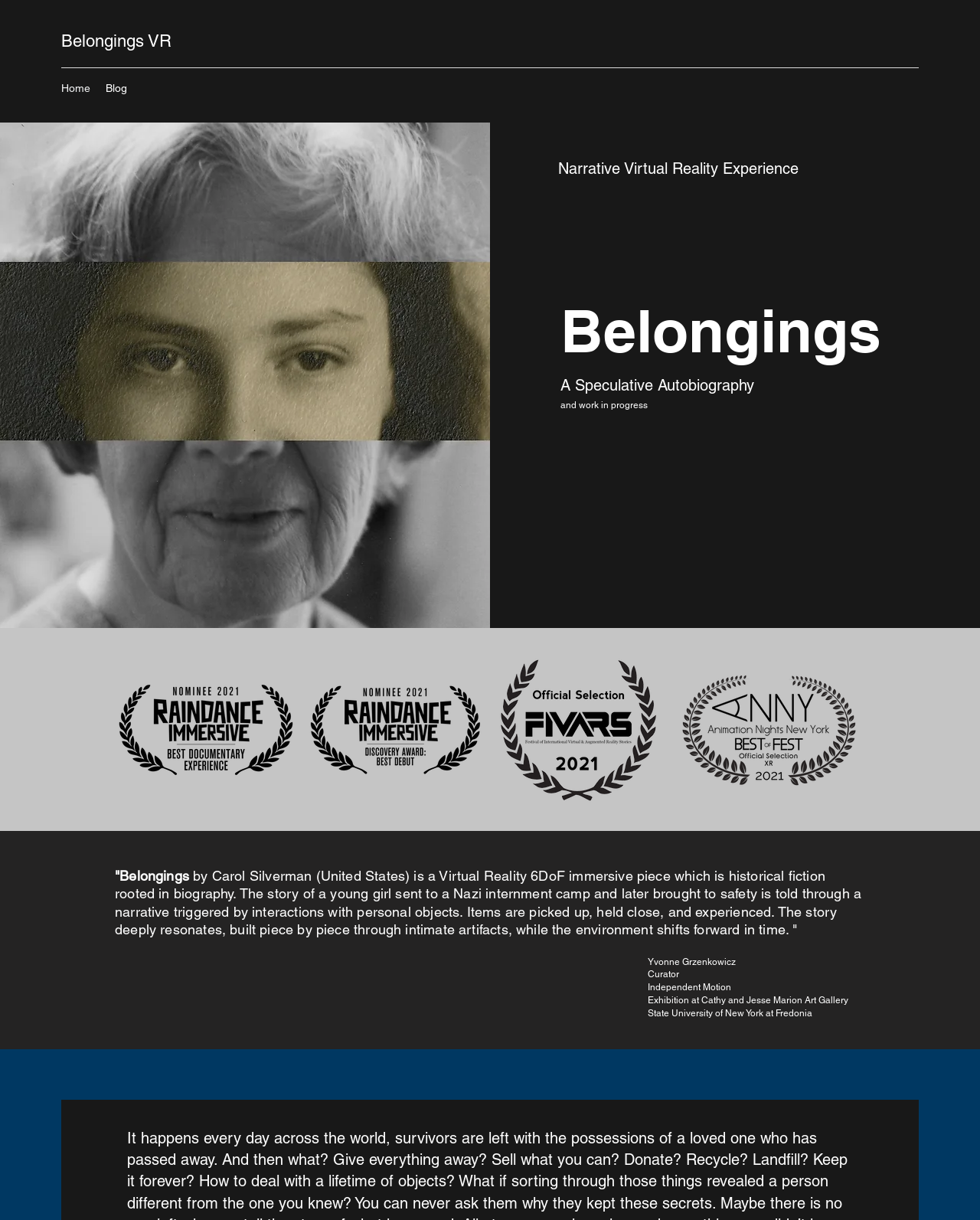Generate a comprehensive description of the webpage content.

The webpage is about "Belongings VR", a narrative virtual reality experience. At the top, there is a navigation menu with links to "Home" and "Blog". Below the navigation menu, there is a large image that takes up half of the screen, which appears to be a gallery guide.

To the right of the image, there is a heading that reads "Belongings" followed by a subheading "A Speculative Autobiography". Below this, there is a paragraph of text that describes the virtual reality experience, which is a historical fiction piece rooted in biography. The story is about a young girl sent to a Nazi internment camp and later brought to safety, told through interactions with personal objects.

On the left side of the screen, there are several awards and laurels, including "RD_NOMINEE_IMMERSIVE_DISCOVERY_BEST_DEBU" and "RD_NOMINEE_IMMERSIVE_BEST_DOC_EXPERIENCE", as well as images of festival laurels.

Further down the page, there is a section with a heading that reads "Yvonne Grzenkowicz Curator Independent Motion Exhibition at Cathy and Jesse Marion Art Gallery State University of New York at Fredonia". This section appears to be about an exhibition featuring the virtual reality experience.

At the very bottom of the page, there is a region labeled "Home: Quote", which may contain a quote or a message related to the virtual reality experience.